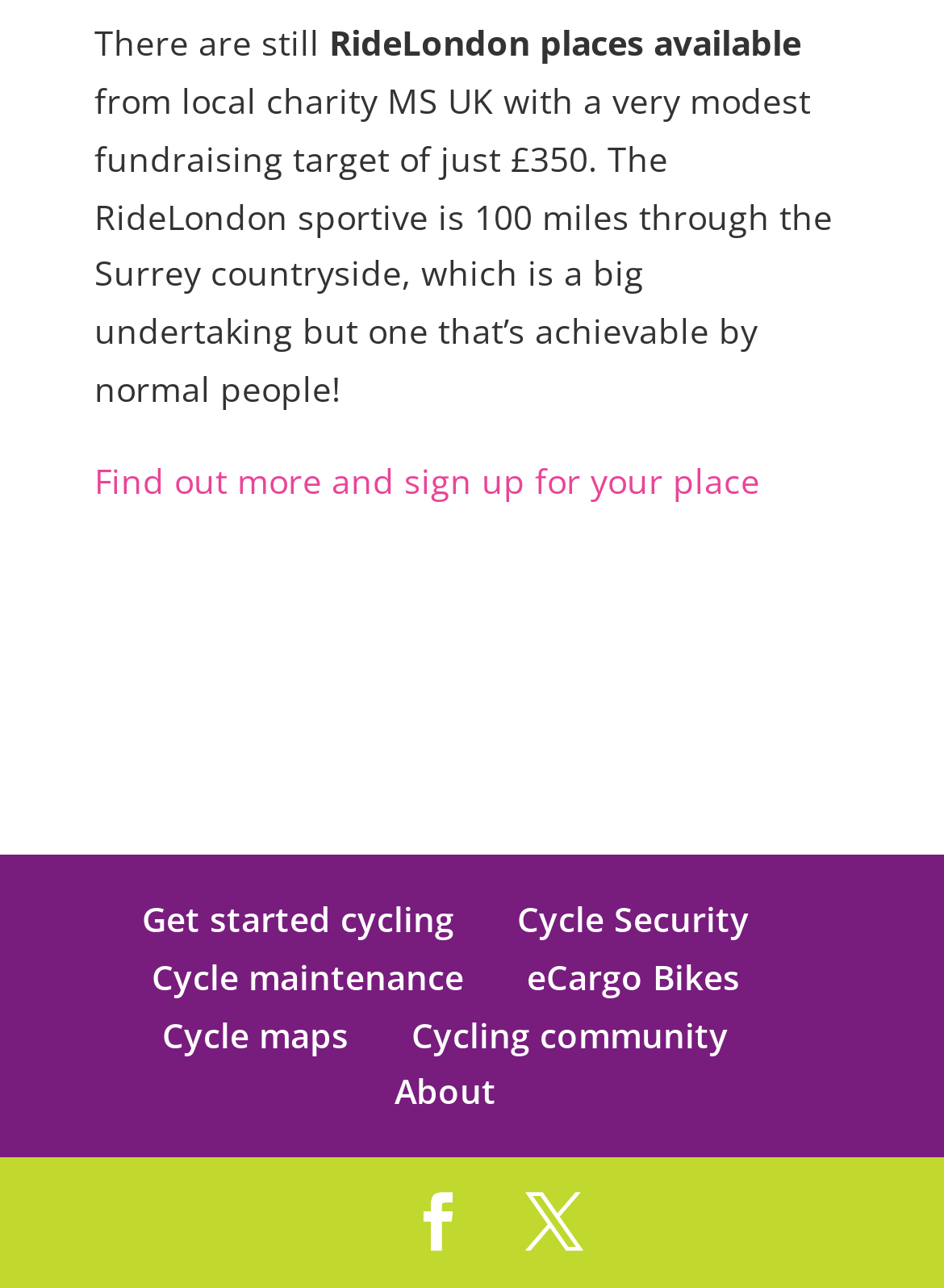How long is the RideLondon sportive? From the image, respond with a single word or brief phrase.

100 miles